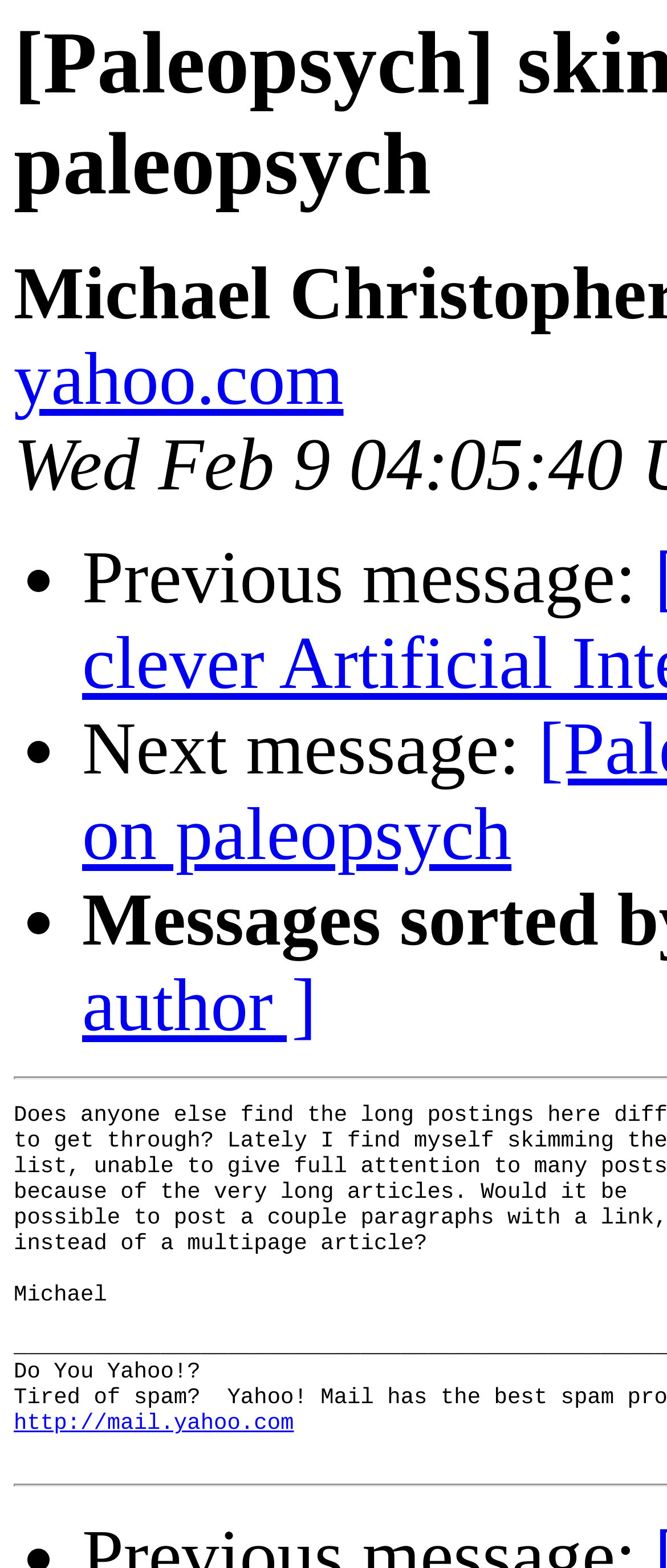Please give a succinct answer to the question in one word or phrase:
How many navigation options are available?

Three